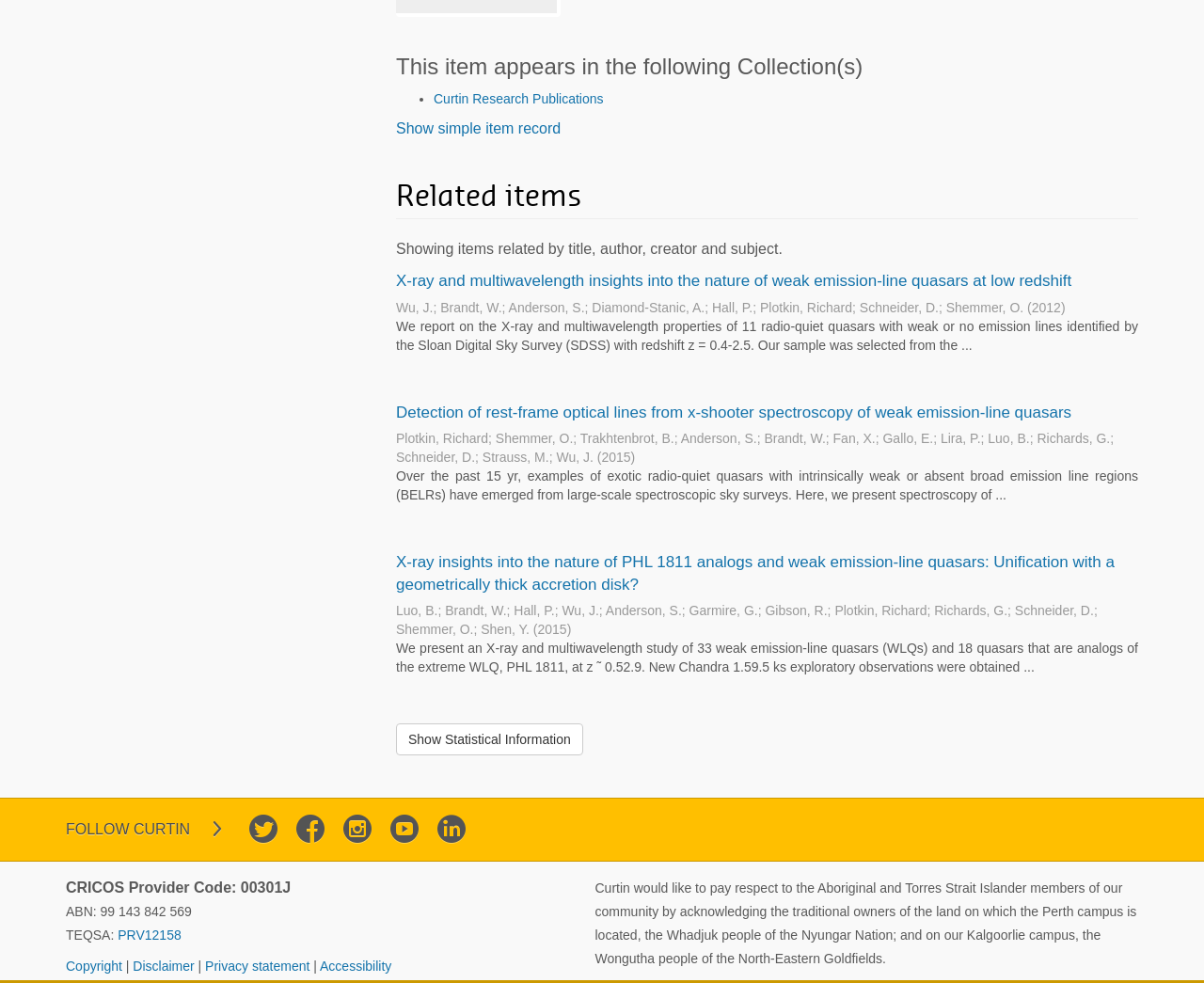What is the CRICOS Provider Code? Based on the image, give a response in one word or a short phrase.

00301J